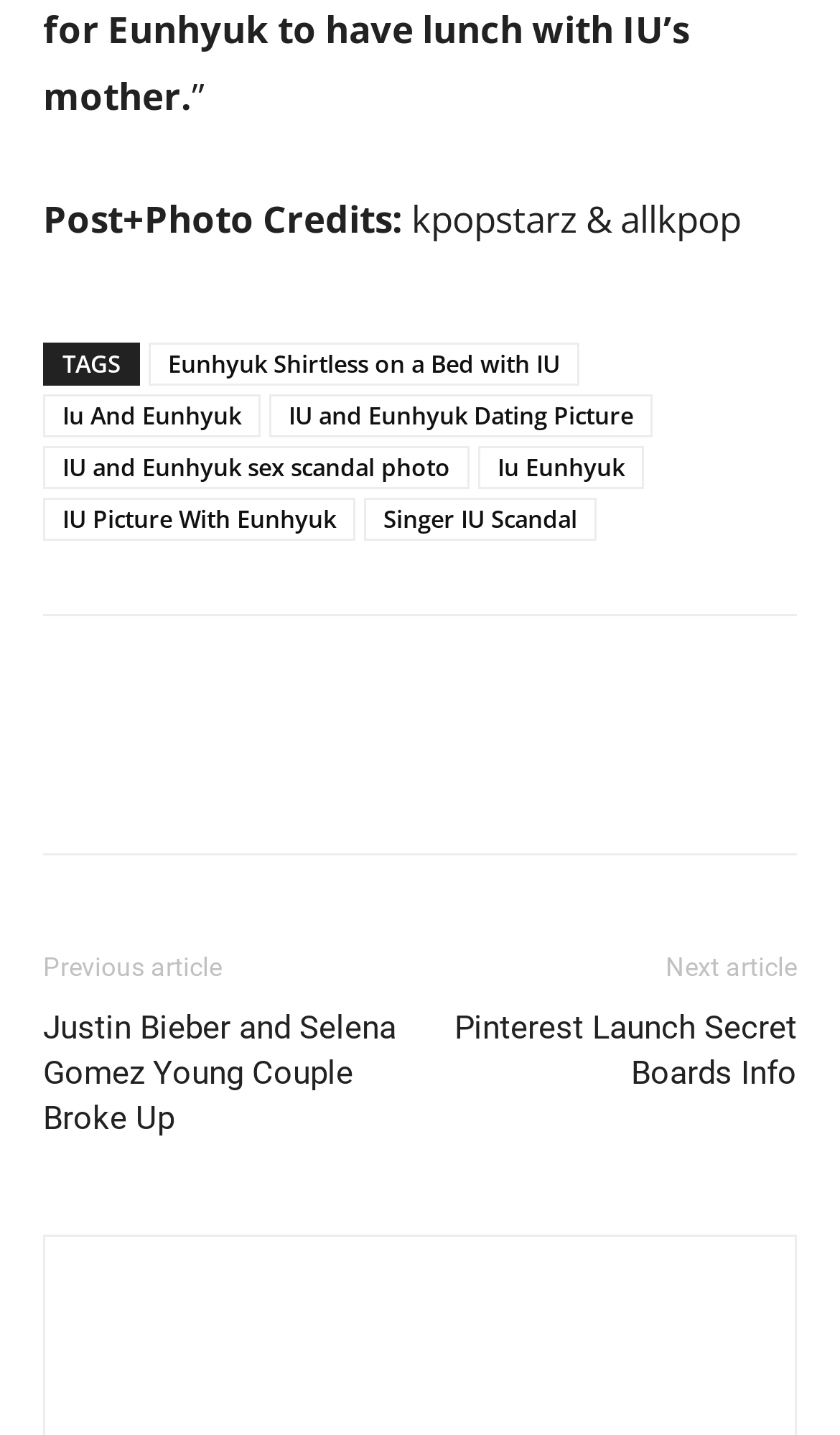Identify the bounding box coordinates of the HTML element based on this description: "Pinterest".

[0.287, 0.503, 0.39, 0.563]